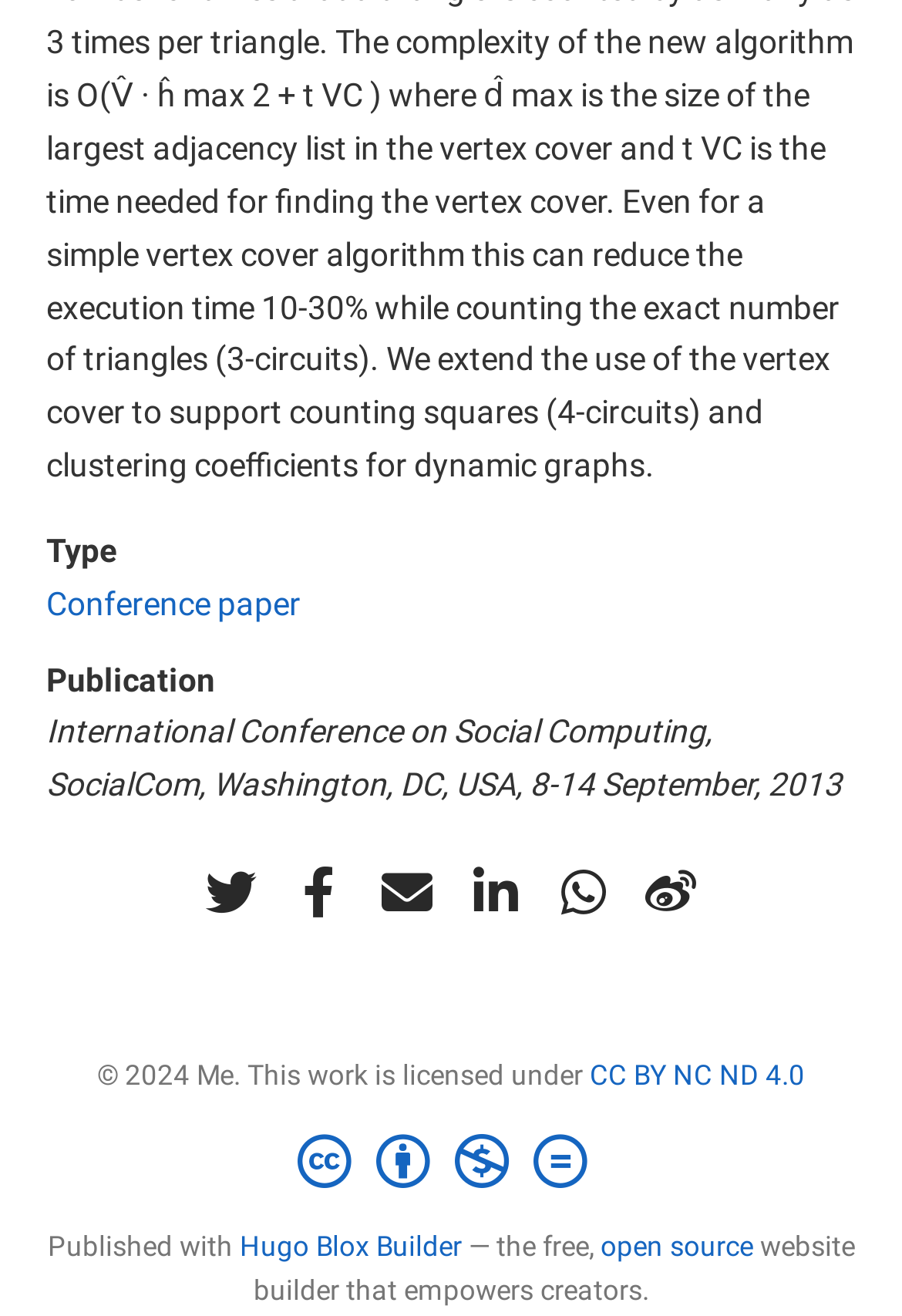Please determine the bounding box coordinates of the element's region to click in order to carry out the following instruction: "View the CC BY NC ND 4.0 license details". The coordinates should be four float numbers between 0 and 1, i.e., [left, top, right, bottom].

[0.654, 0.805, 0.892, 0.83]